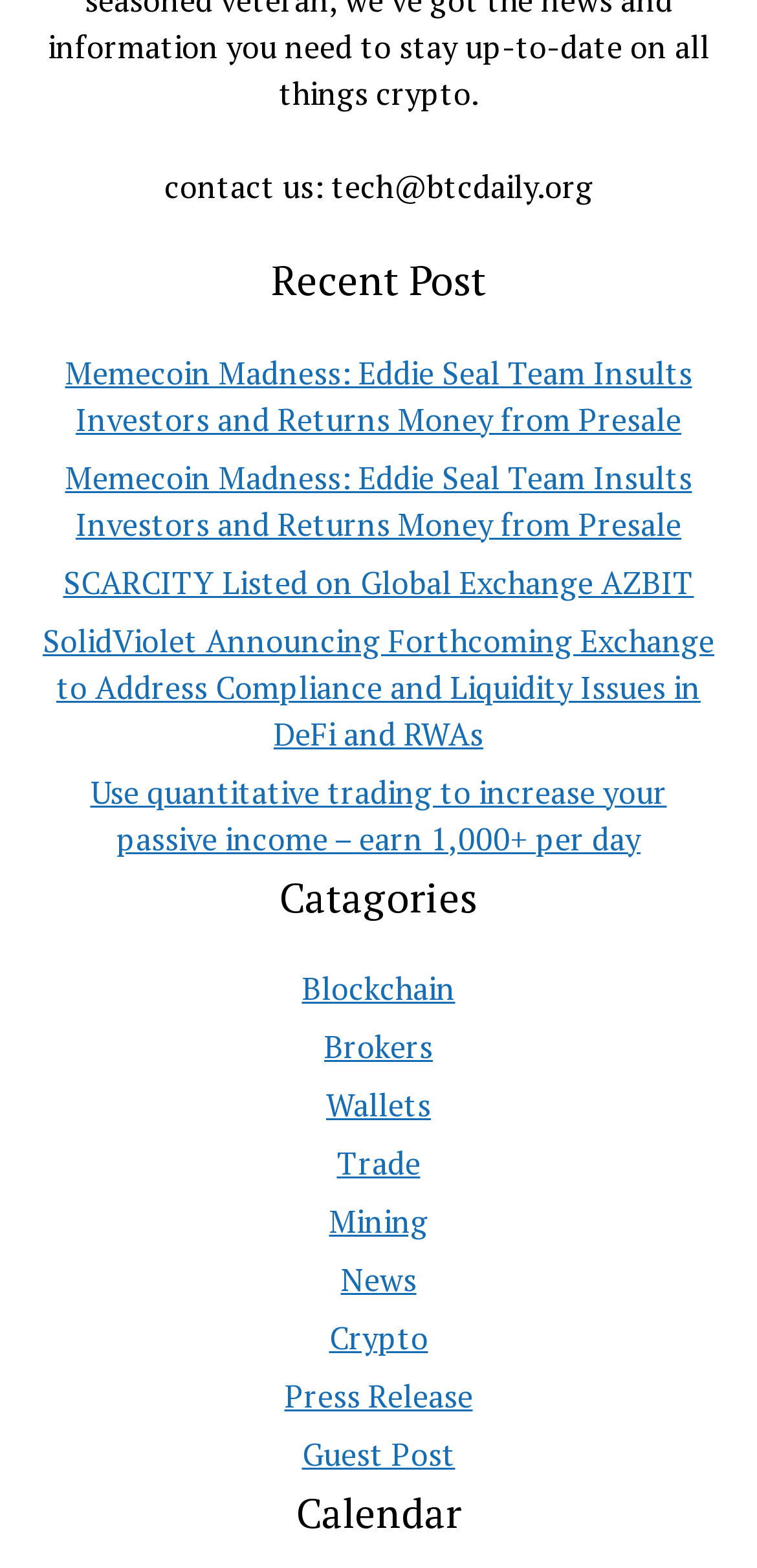Determine the coordinates of the bounding box that should be clicked to complete the instruction: "browse news". The coordinates should be represented by four float numbers between 0 and 1: [left, top, right, bottom].

[0.45, 0.803, 0.55, 0.83]